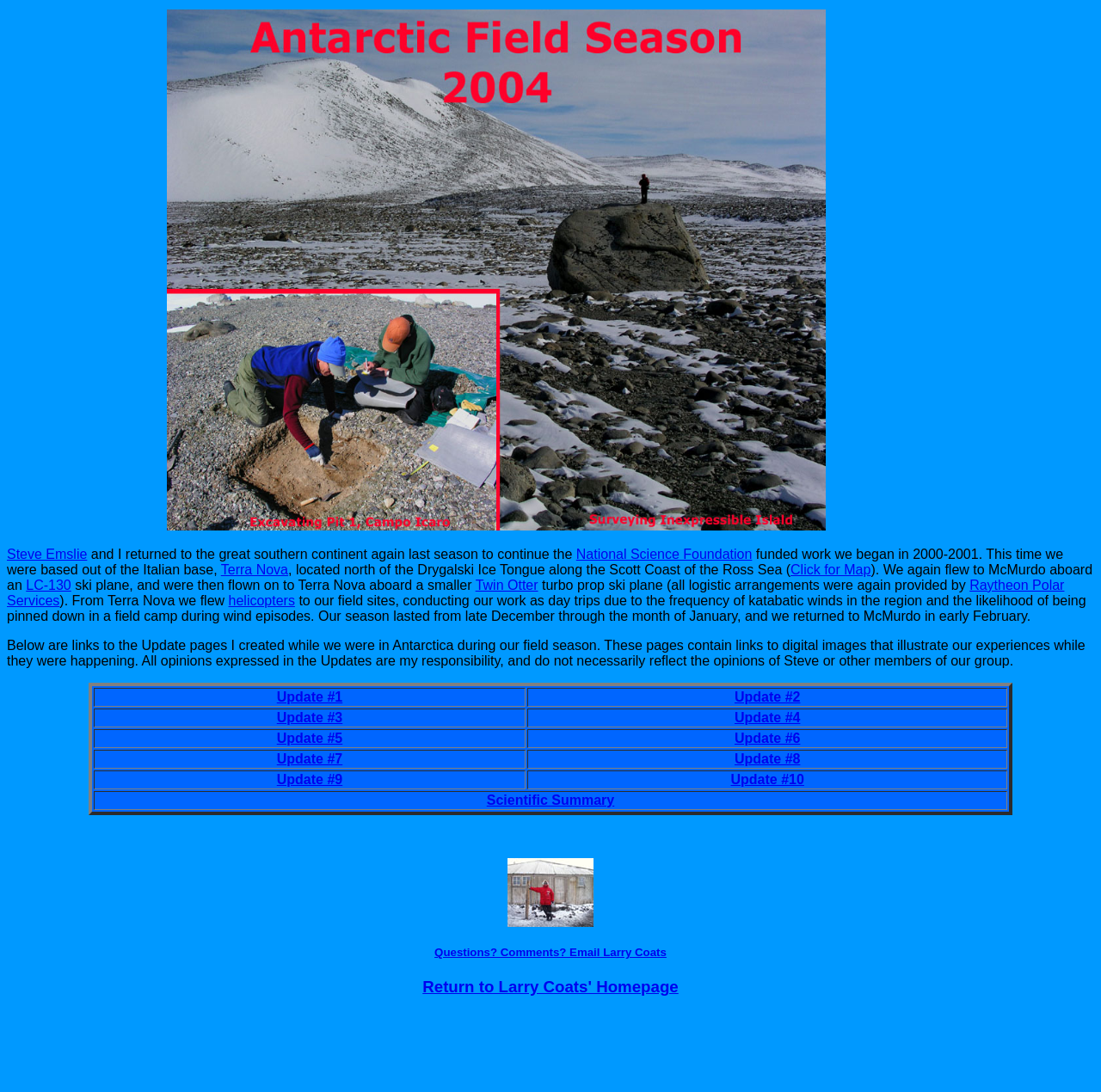Please specify the coordinates of the bounding box for the element that should be clicked to carry out this instruction: "Click the link to Steve Emslie". The coordinates must be four float numbers between 0 and 1, formatted as [left, top, right, bottom].

[0.006, 0.501, 0.079, 0.514]